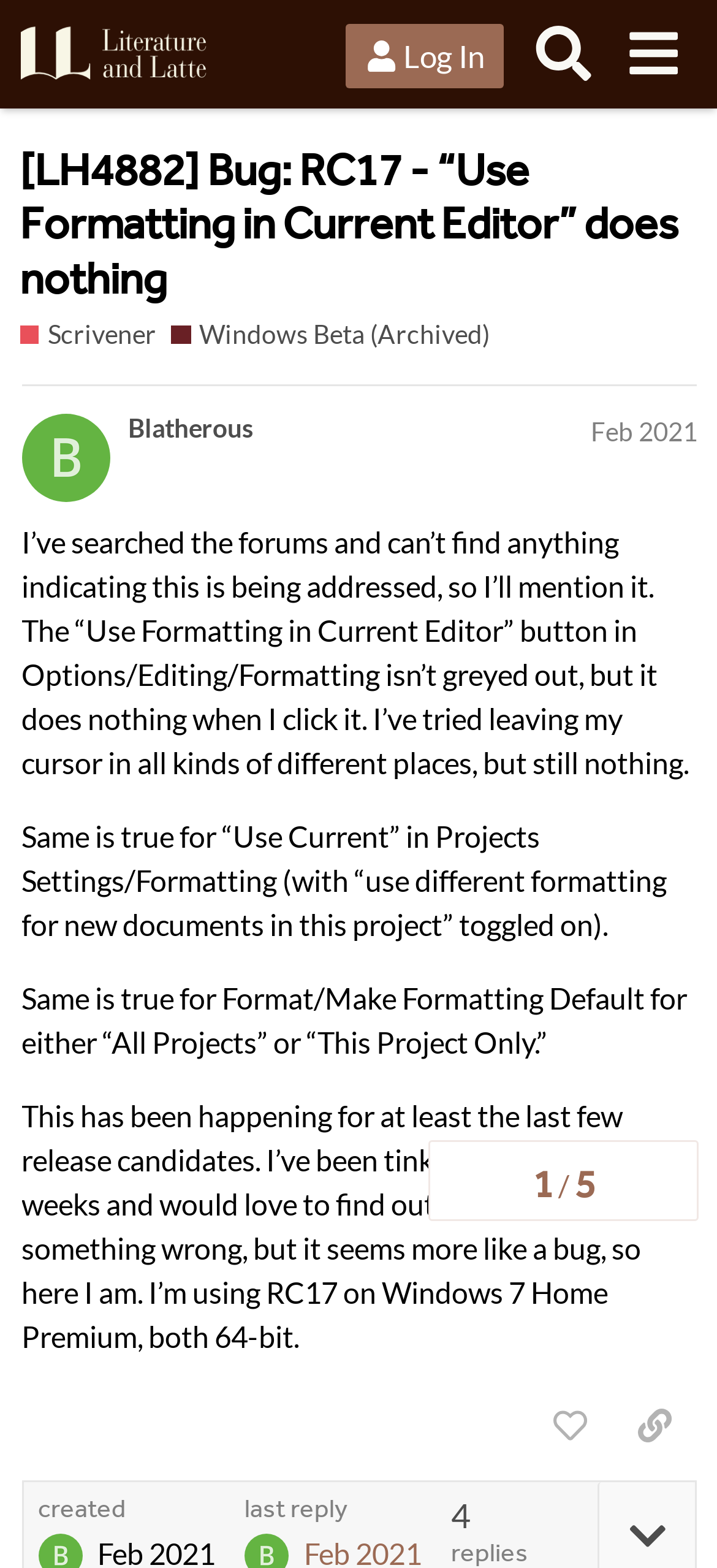Give a comprehensive overview of the webpage, including key elements.

This webpage appears to be a forum post on the Literature & Latte Forums, specifically in the Scrivener/Windows Beta (Archived) section. At the top of the page, there is a header with a link to the forum's homepage, accompanied by a logo image. To the right of the header, there are three buttons: "Log In", "Search", and a menu button.

Below the header, there is a heading that displays the title of the forum post: "[LH4882] Bug: RC17 - “Use Formatting in Current Editor” does nothing". This heading is a link that can be clicked to access the post. Underneath the heading, there are three links: "Scrivener", "Windows Beta (Archived)", and a description of the section.

The main content of the post is a series of paragraphs written by the user "Blatherous" on February 14, 2021. The post describes an issue with the "Use Formatting in Current Editor" button in Scrivener, which does not work when clicked. The user has tried various troubleshooting steps but has not found a solution.

To the right of the post, there is a navigation section that displays the topic progress, showing that there are 5 posts in total. Below the navigation section, there are buttons to like the post, copy a link to the post, and a timestamp indicating when the post was created.

There are a total of 5 buttons on the page, including the "Log In", "Search", and menu buttons at the top, as well as the "like this post" and "copy a link to this post to clipboard" buttons at the bottom. There are also 5 images on the page, including the forum logo, the "Log In" button image, the "Search" button image, and the image on the "copy a link to this post to clipboard" button.